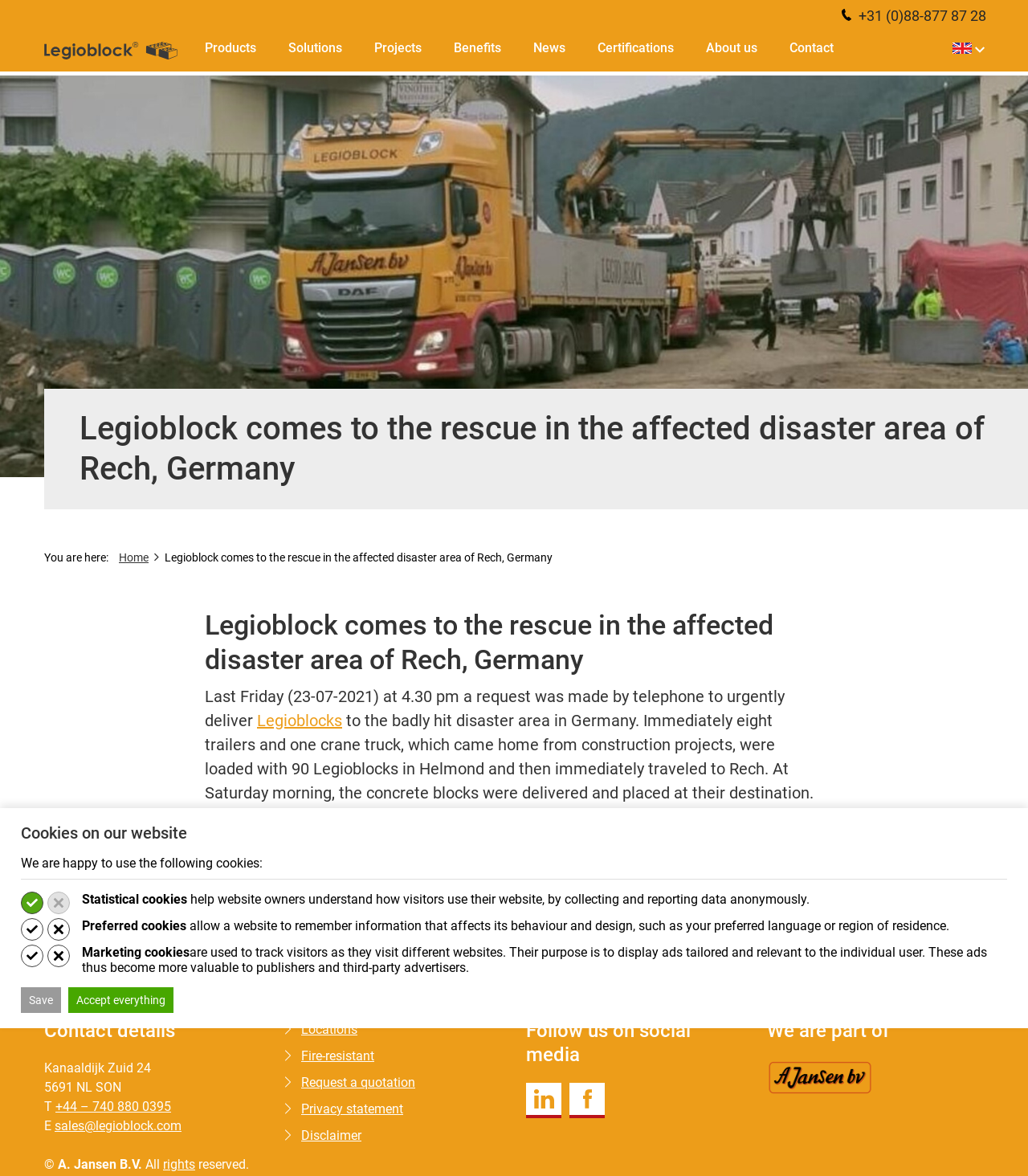Identify the main heading from the webpage and provide its text content.

Legioblock comes to the rescue in the affected disaster area of Rech, Germany